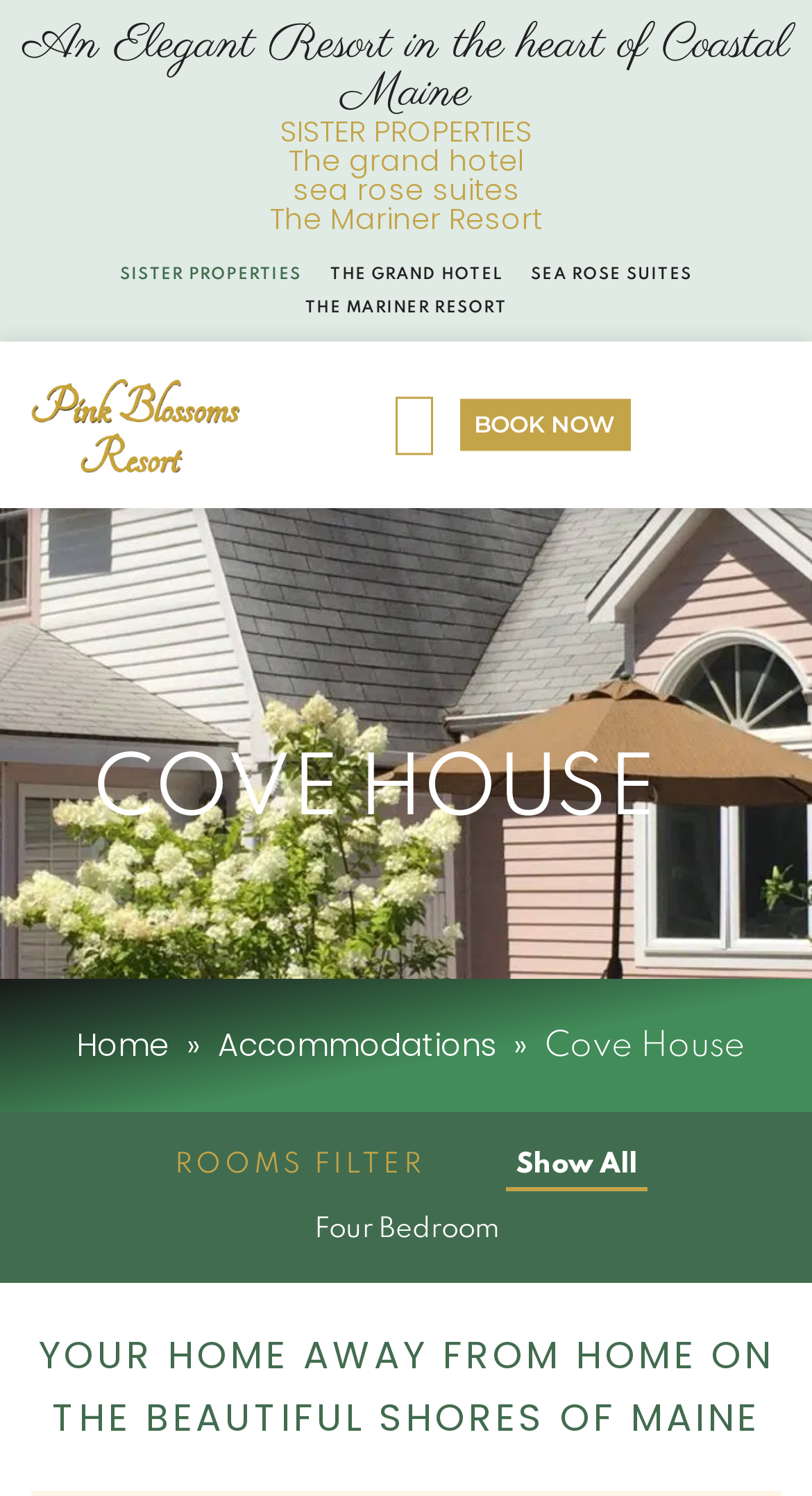Determine the bounding box for the UI element as described: "The Mariner Resort". The coordinates should be represented as four float numbers between 0 and 1, formatted as [left, top, right, bottom].

[0.332, 0.132, 0.668, 0.16]